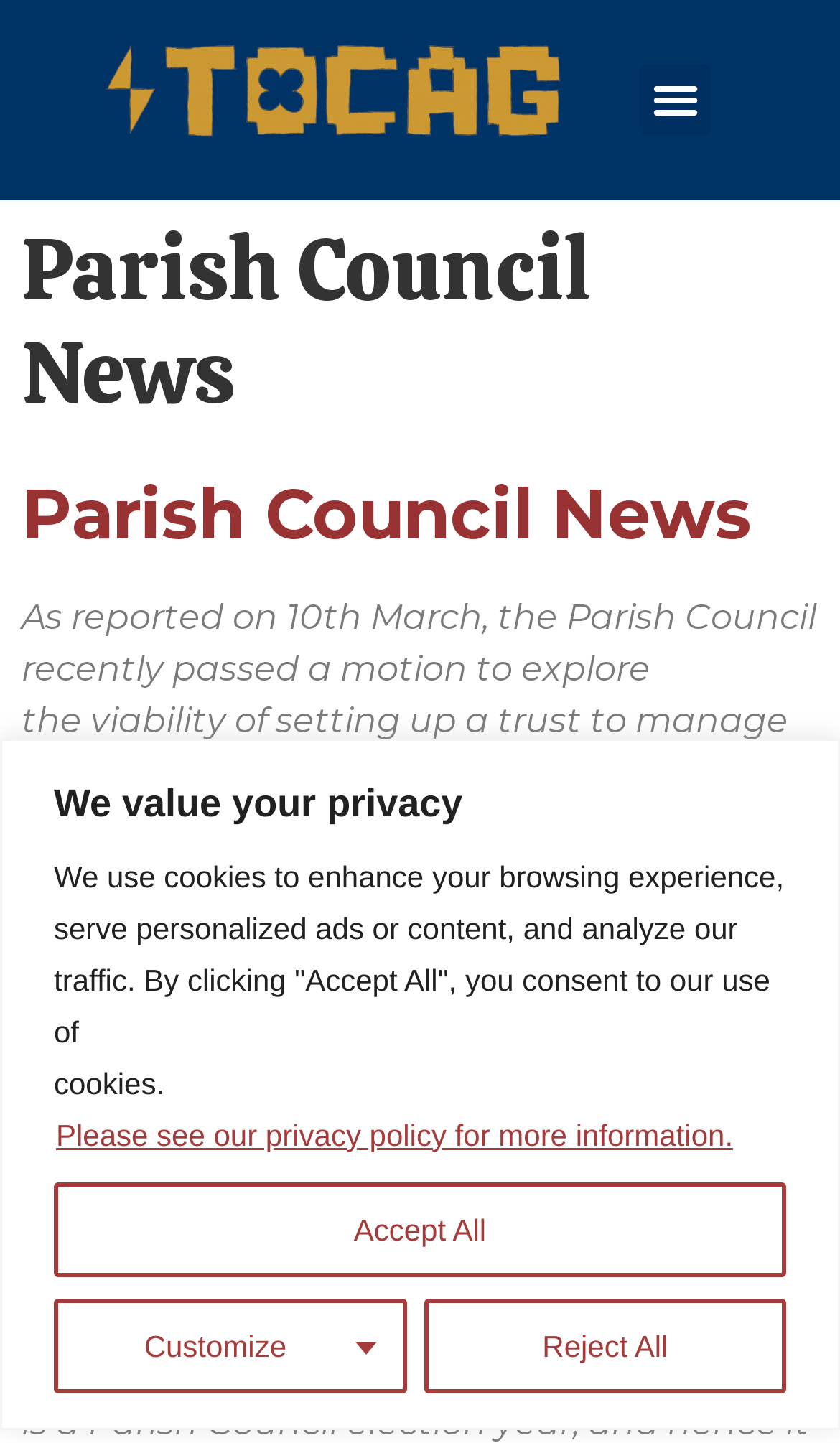Generate an in-depth caption that captures all aspects of the webpage.

The webpage is about Parish Council News, specifically focusing on Thundridge Old Church Action Group. At the top of the page, there is a privacy policy notification that spans almost the entire width of the page, with a heading "We value your privacy" and a link to the privacy policy. Below this notification, there are three buttons: "Customize", "Reject All", and "Accept All".

On the top-left corner of the page, there is a link and an image, both labeled "Thundridge Old Church Action Group". A "Menu" button is located on the top-right corner.

The main content of the page is divided into two sections. The first section is a header with a heading "Parish Council News" that spans the entire width of the page. The second section is a news article with a heading "Parish Council News" and a paragraph of text that describes the recent motion passed by the Parish Council to explore the viability of setting up a trust to manage the church tower and graveyard. The article mentions that the guidance received indicates that such an approach would face major complications.